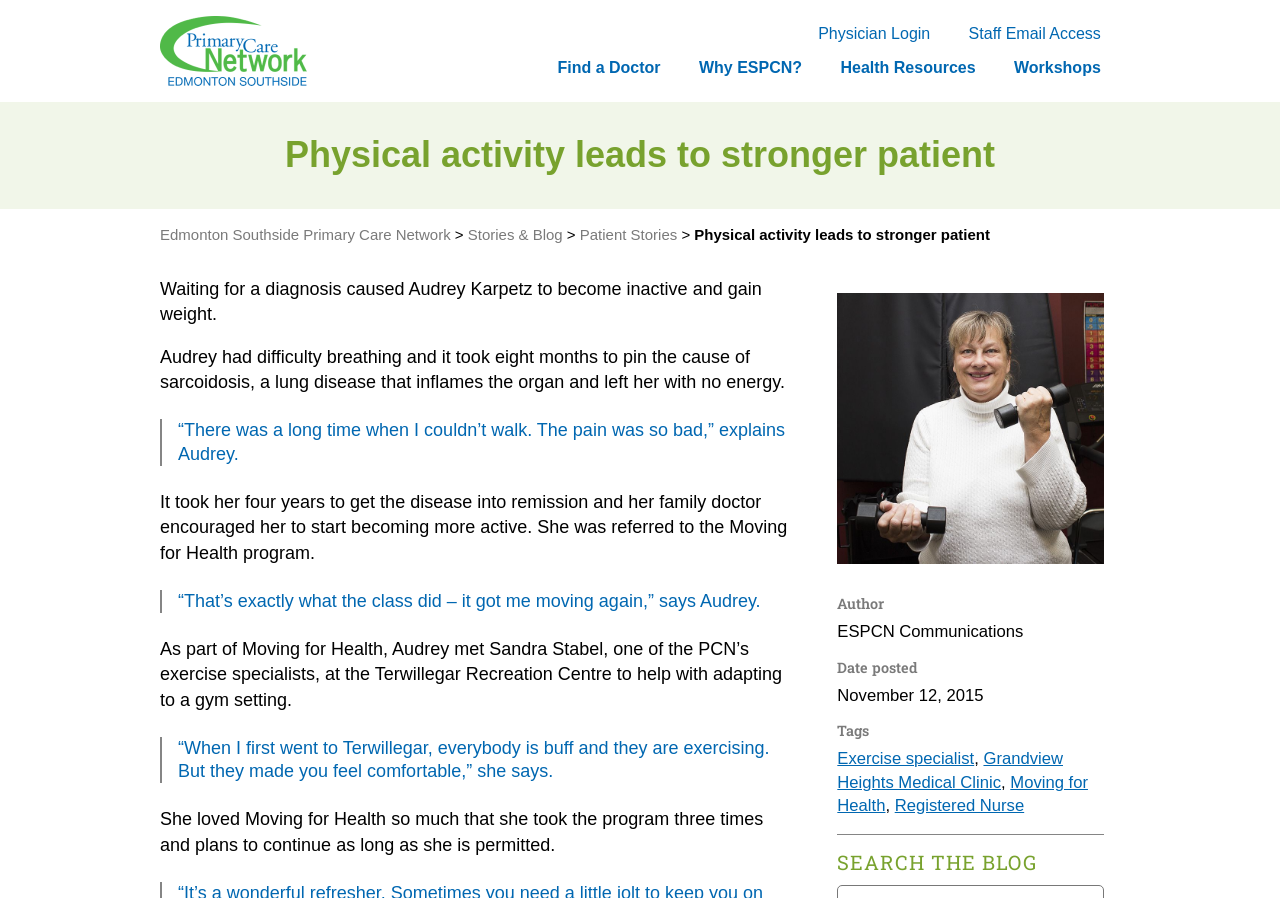What is the date of the article?
Refer to the image and give a detailed response to the question.

I found the answer by looking at the bottom of the webpage, where it says 'Date posted: November 12, 2015'. This suggests that the article was published on this specific date.